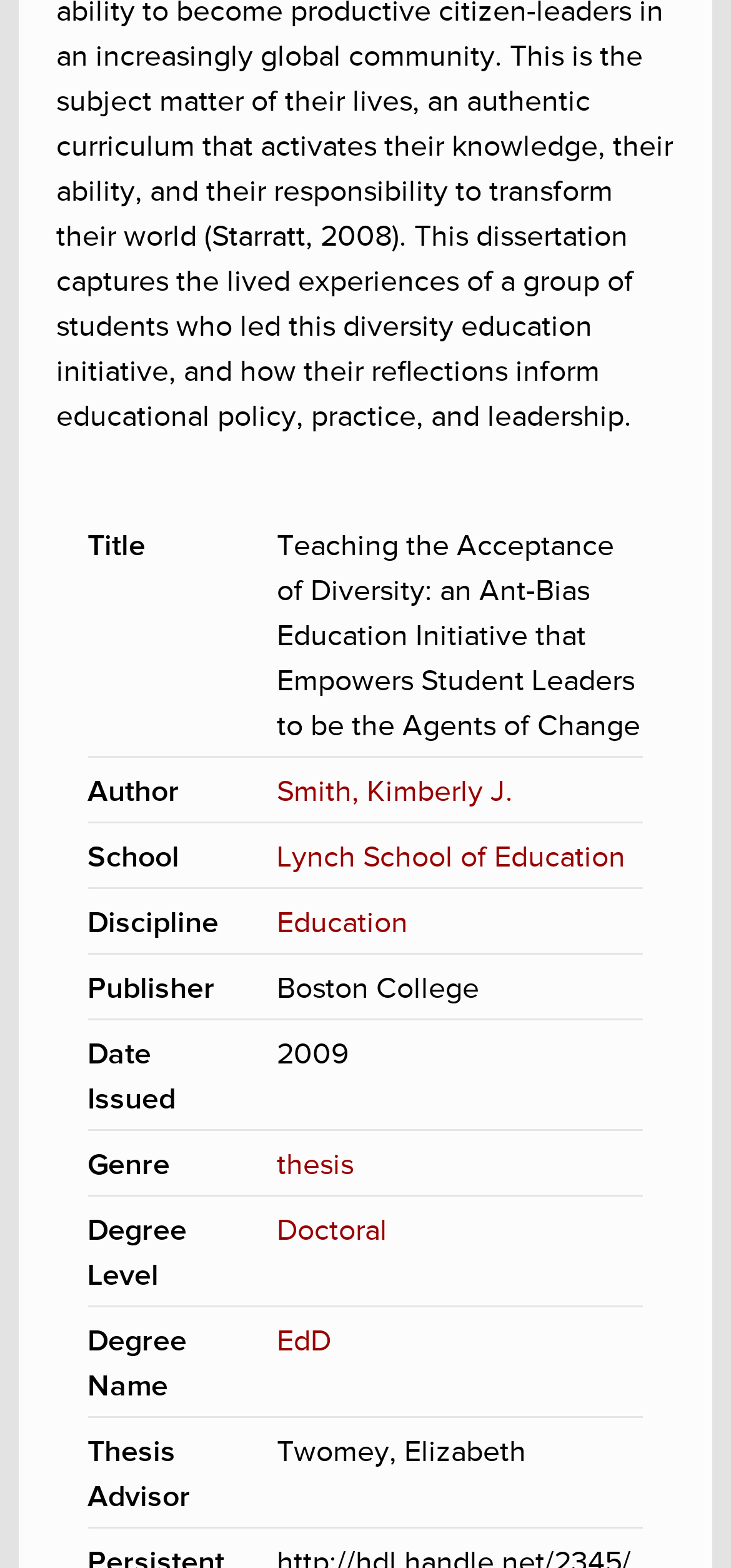Please specify the bounding box coordinates in the format (top-left x, top-left y, bottom-right x, bottom-right y), with all values as floating point numbers between 0 and 1. Identify the bounding box of the UI element described by: Smith, Kimberly J.

[0.379, 0.494, 0.702, 0.516]